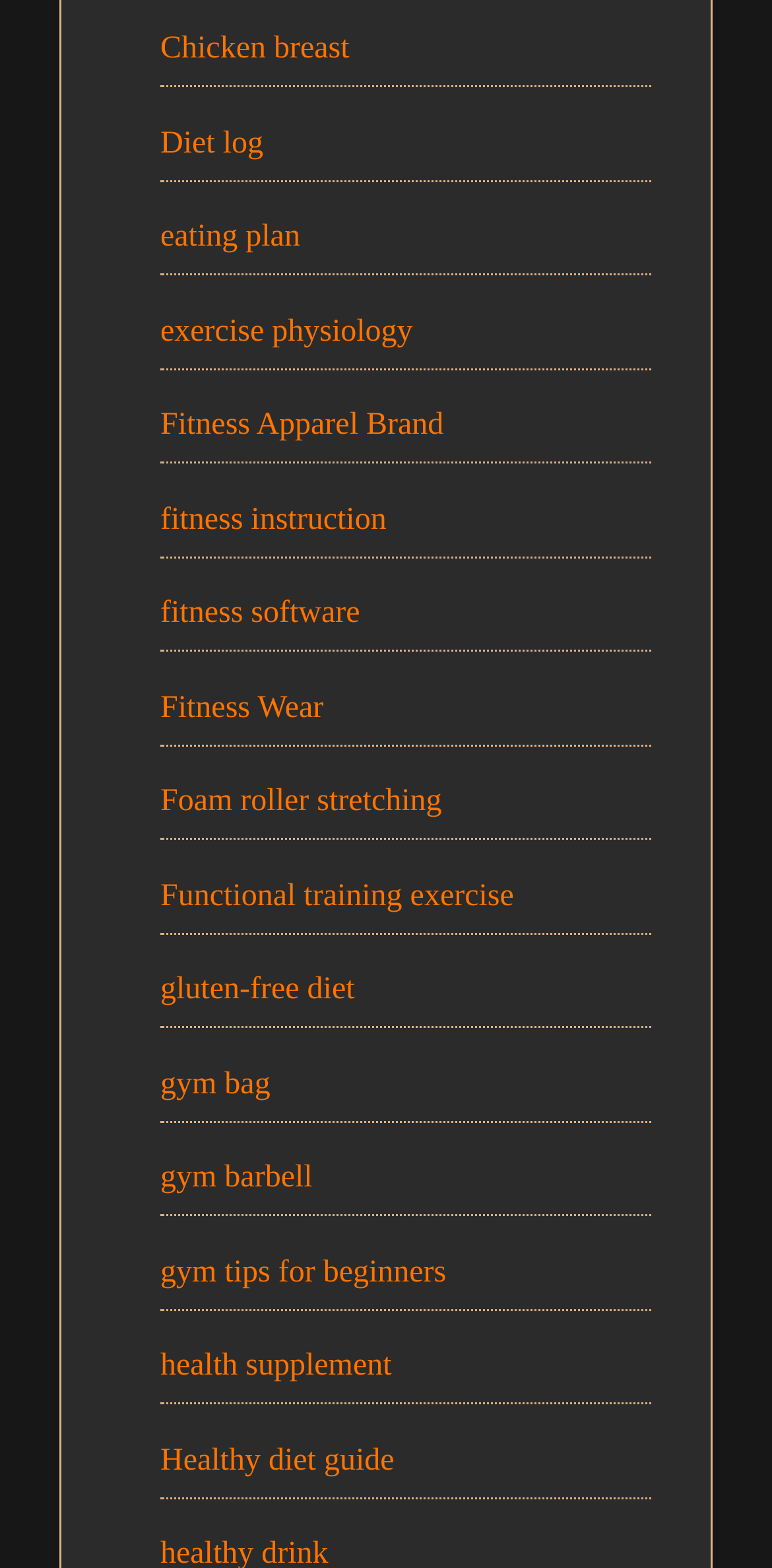Predict the bounding box of the UI element based on the description: "gym tips for beginners". The coordinates should be four float numbers between 0 and 1, formatted as [left, top, right, bottom].

[0.208, 0.801, 0.578, 0.822]